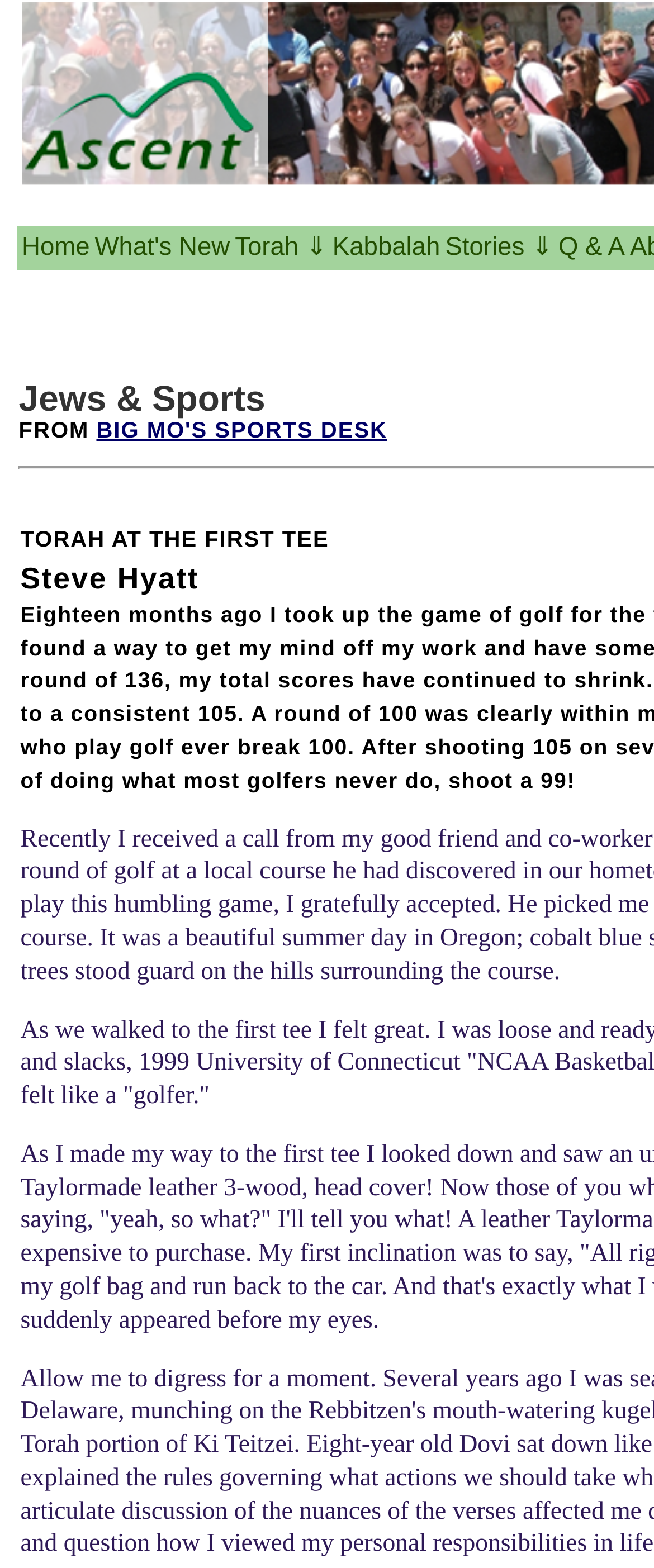Identify the bounding box for the UI element described as: "Q & A". Ensure the coordinates are four float numbers between 0 and 1, formatted as [left, top, right, bottom].

[0.846, 0.146, 0.958, 0.17]